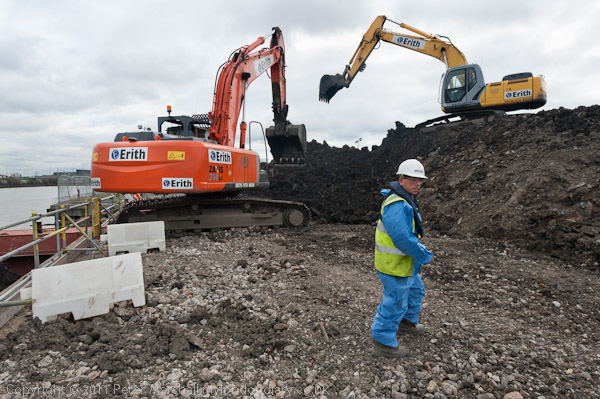What is the logo on the excavator?
Please answer the question with as much detail as possible using the screenshot.

The large orange excavator in the image has a logo of Erith emblazoned on it, indicating the company responsible for the excavation process.